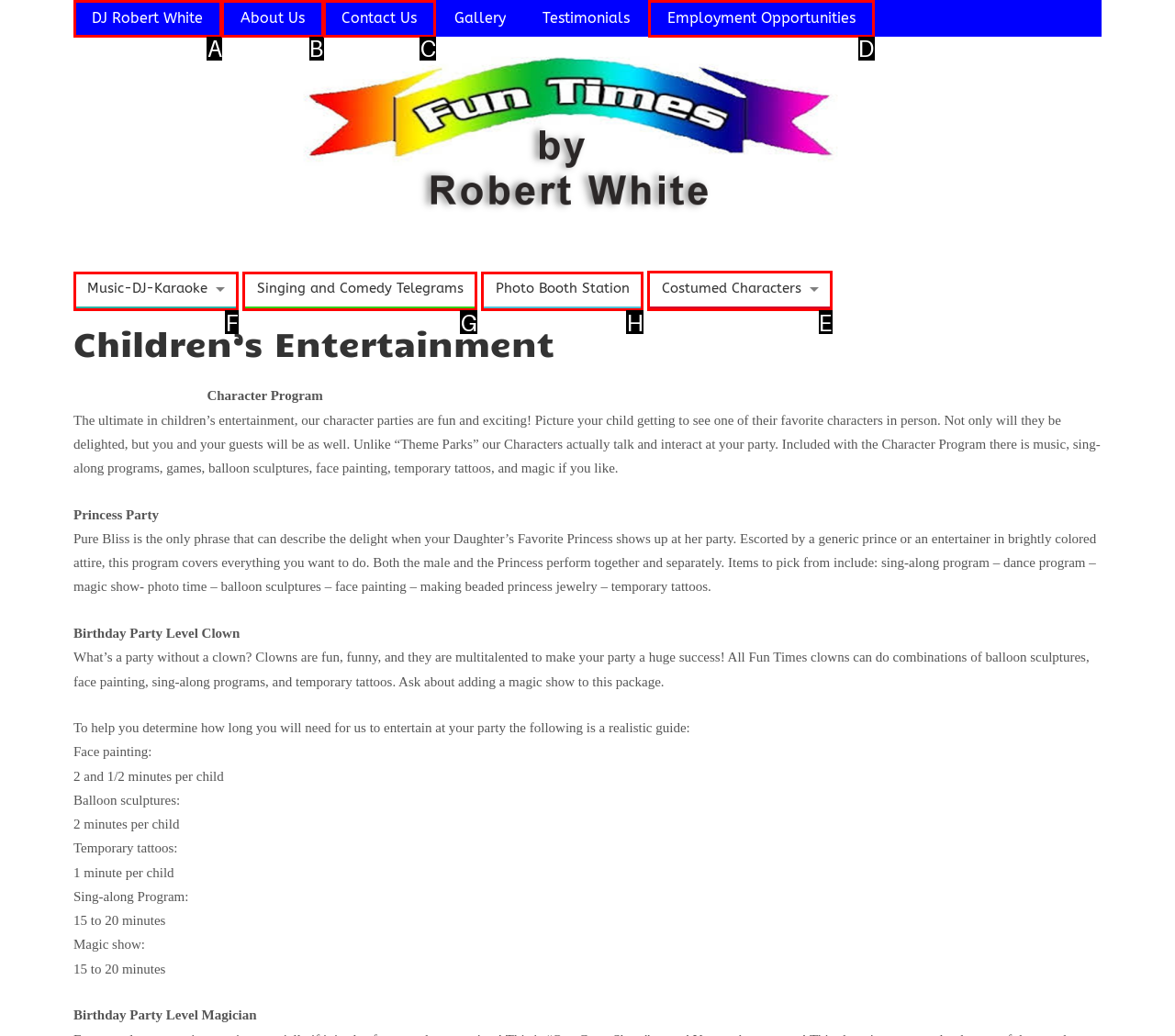Among the marked elements in the screenshot, which letter corresponds to the UI element needed for the task: Get information about Costumed Characters?

E